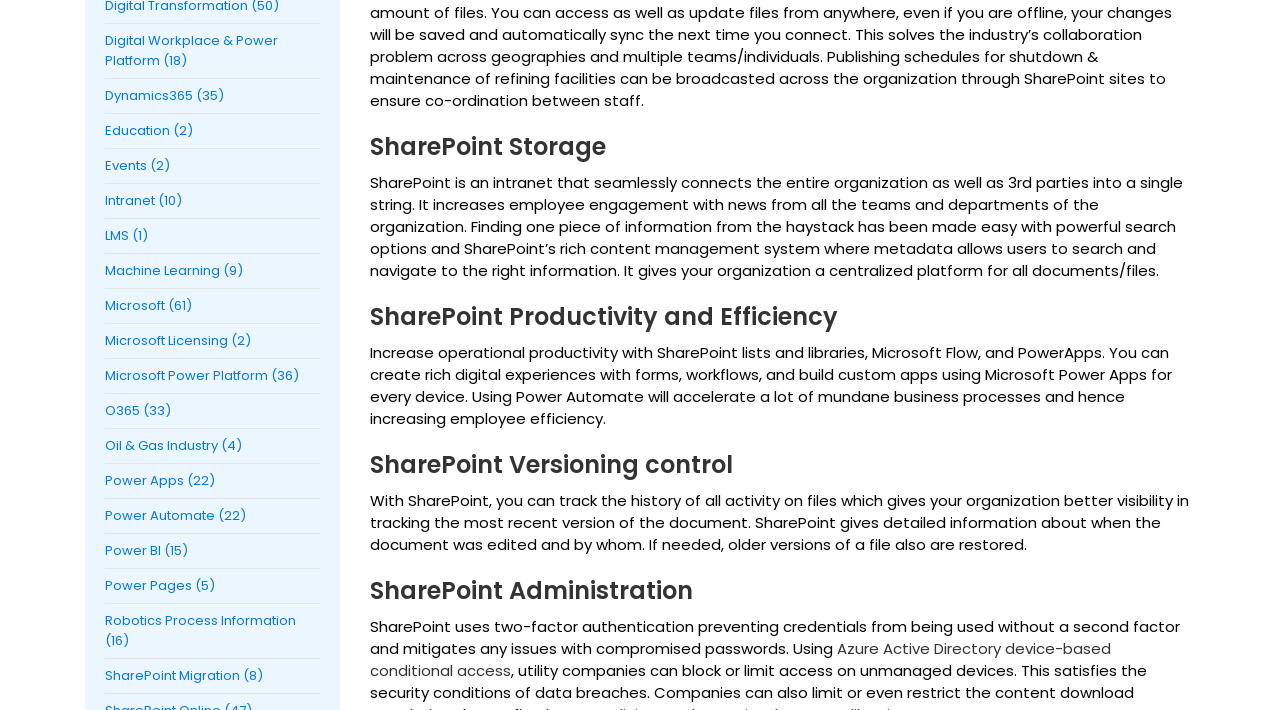Answer the question using only one word or a concise phrase: What is the topic of the webpage?

SharePoint